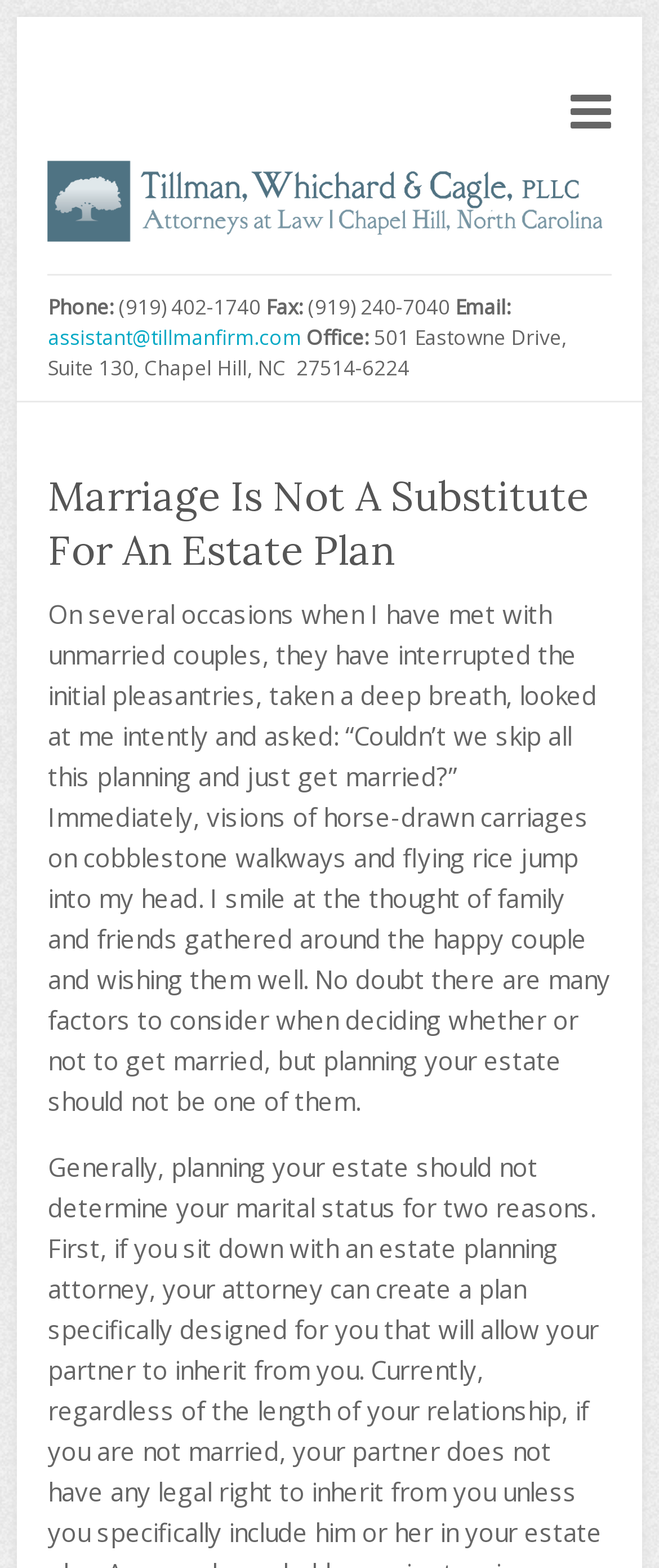What is the email address of the law firm?
Look at the screenshot and respond with a single word or phrase.

assistant@tillmanfirm.com